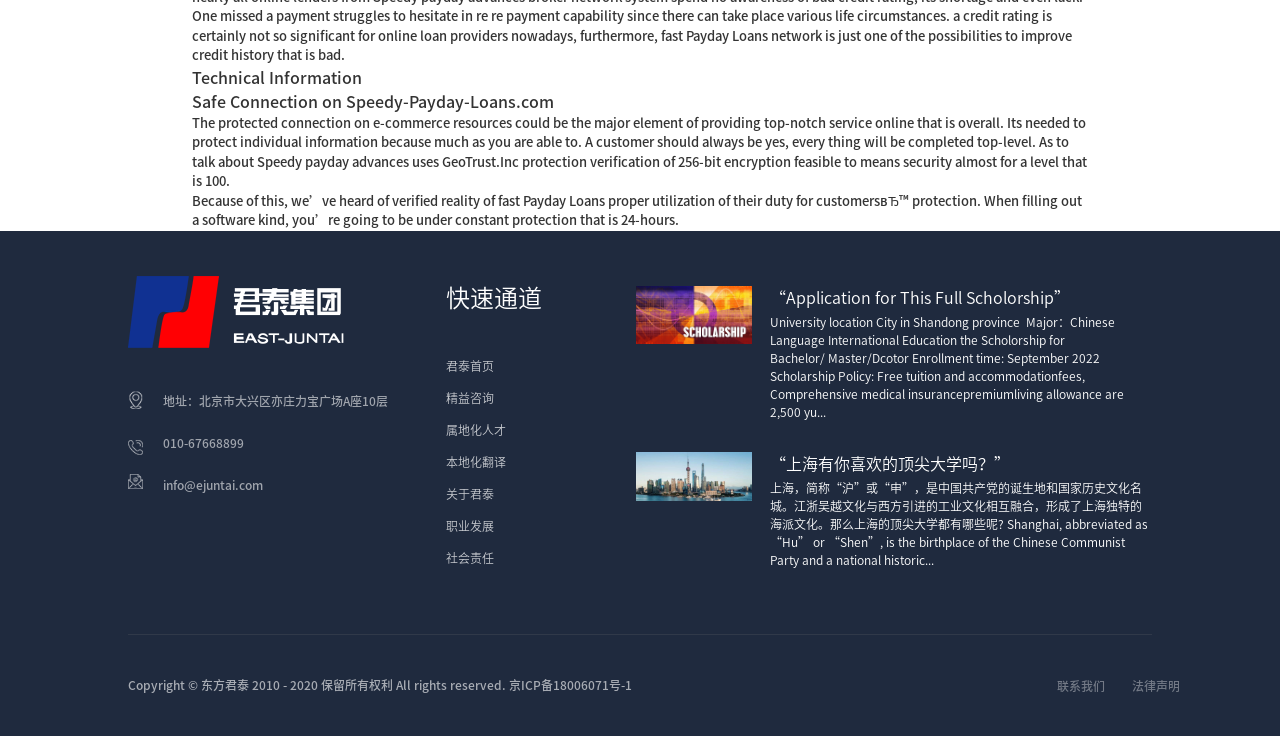Locate the bounding box coordinates of the element to click to perform the following action: 'View the news about full scholarship'. The coordinates should be given as four float values between 0 and 1, in the form of [left, top, right, bottom].

[0.602, 0.388, 0.9, 0.571]